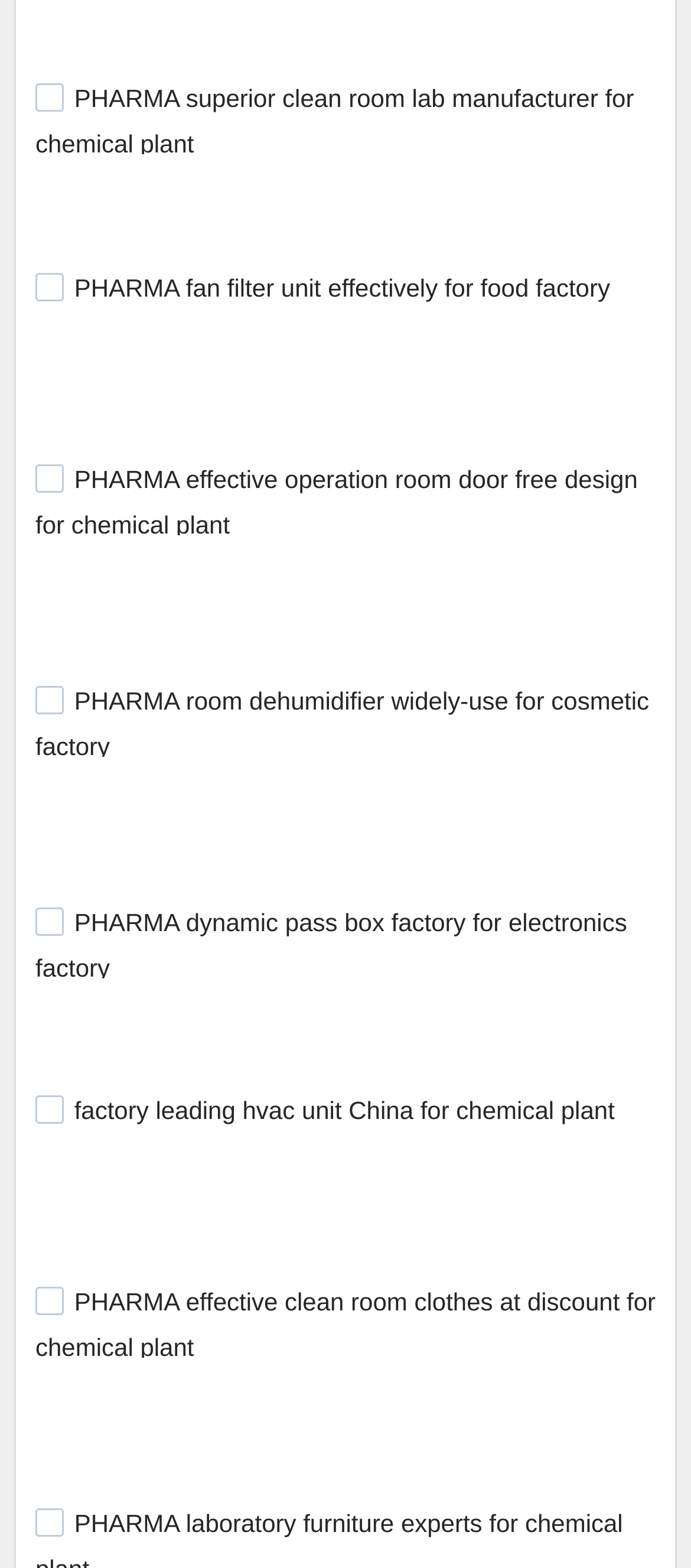What is the purpose of the 'room dehumidifier'?
Based on the image content, provide your answer in one word or a short phrase.

For cosmetic factory